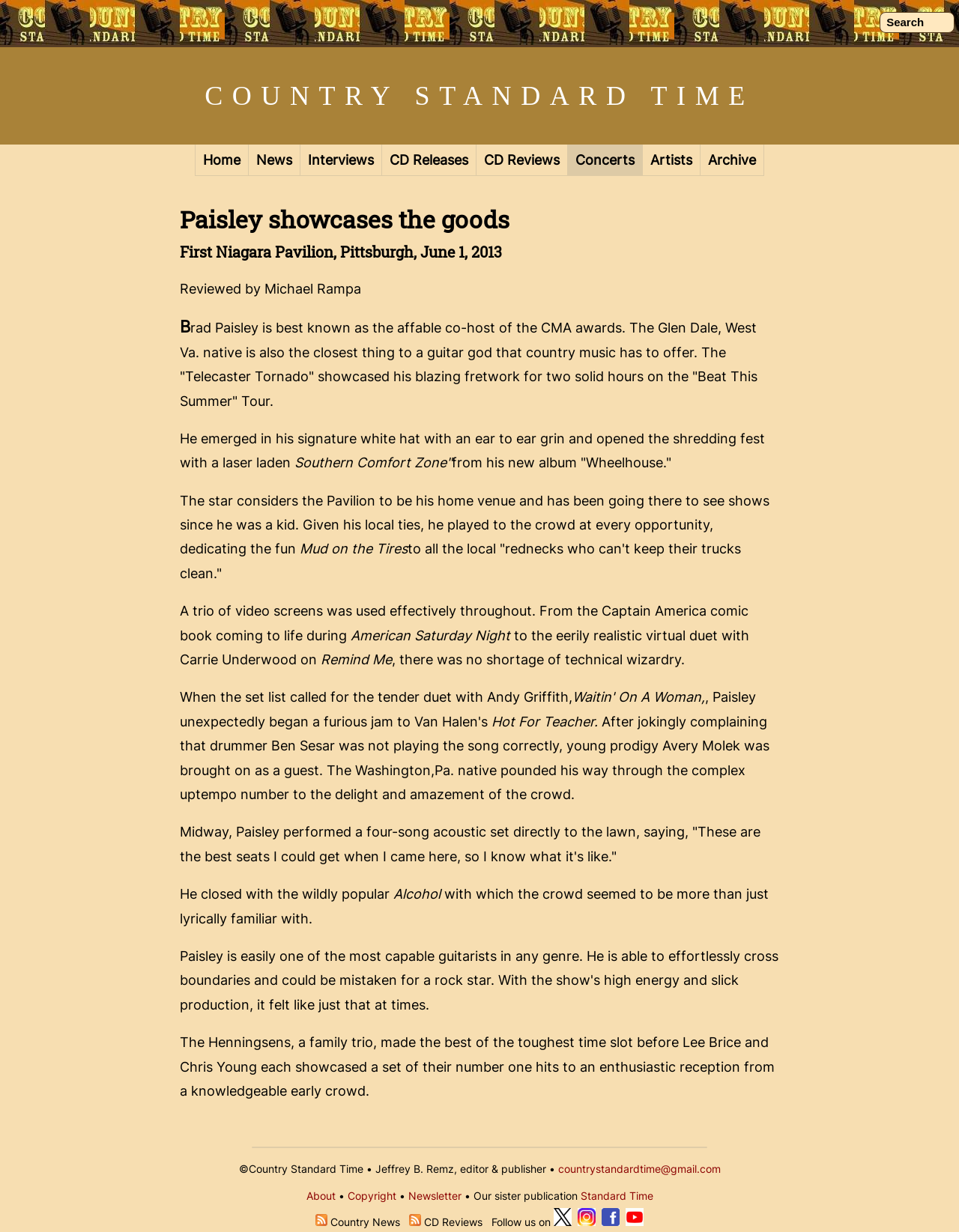Locate the bounding box coordinates of the clickable element to fulfill the following instruction: "Read Concert Review". Provide the coordinates as four float numbers between 0 and 1 in the format [left, top, right, bottom].

[0.188, 0.169, 0.812, 0.188]